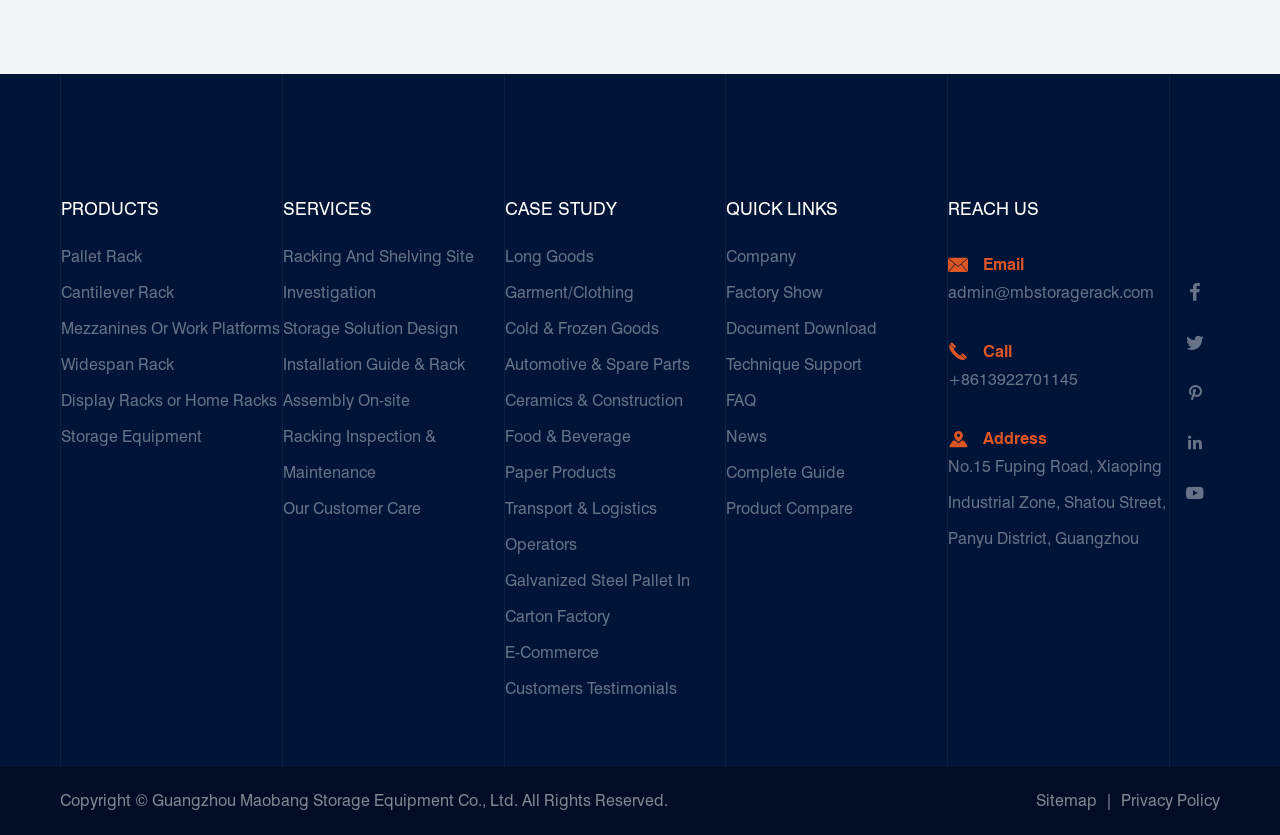What social media platforms does the company have?
Refer to the image and provide a one-word or short phrase answer.

Facebook, Twitter, LinkedIn, etc.